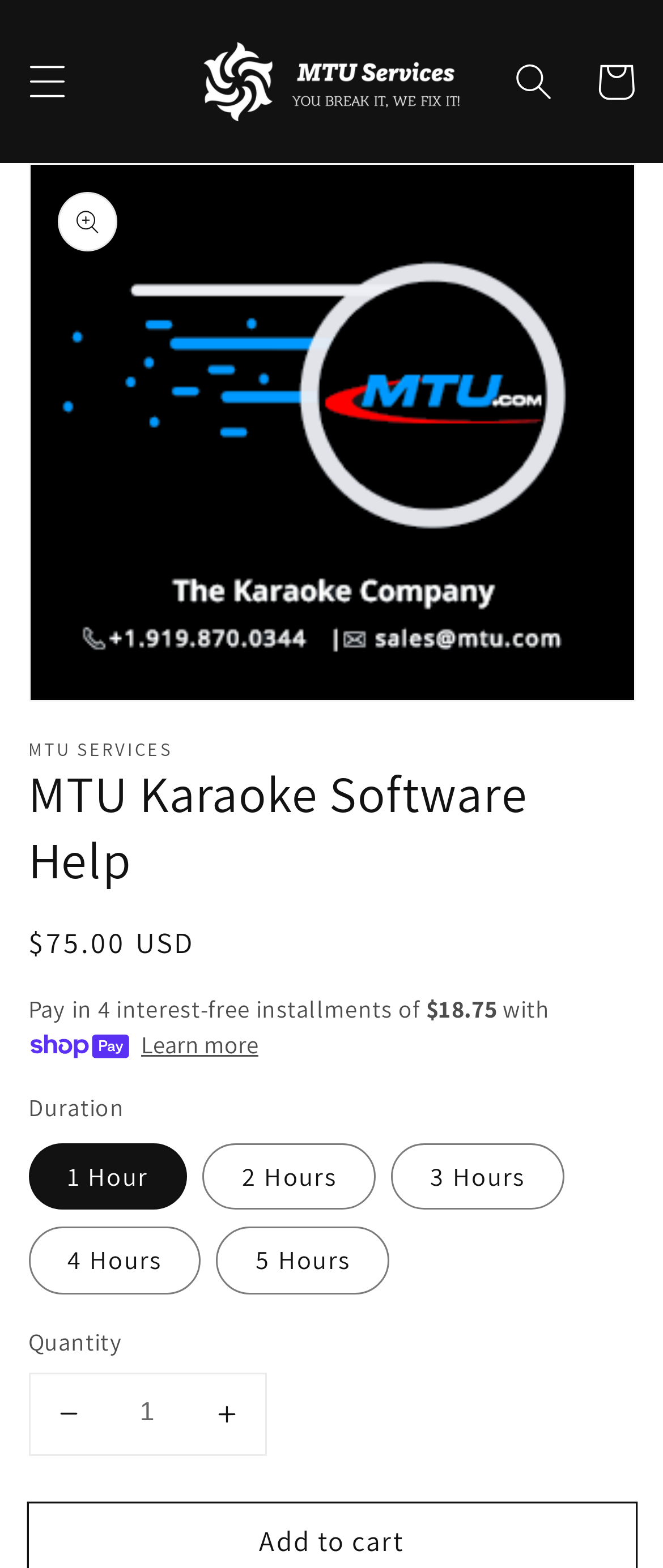Indicate the bounding box coordinates of the clickable region to achieve the following instruction: "Increase quantity."

[0.283, 0.876, 0.399, 0.927]